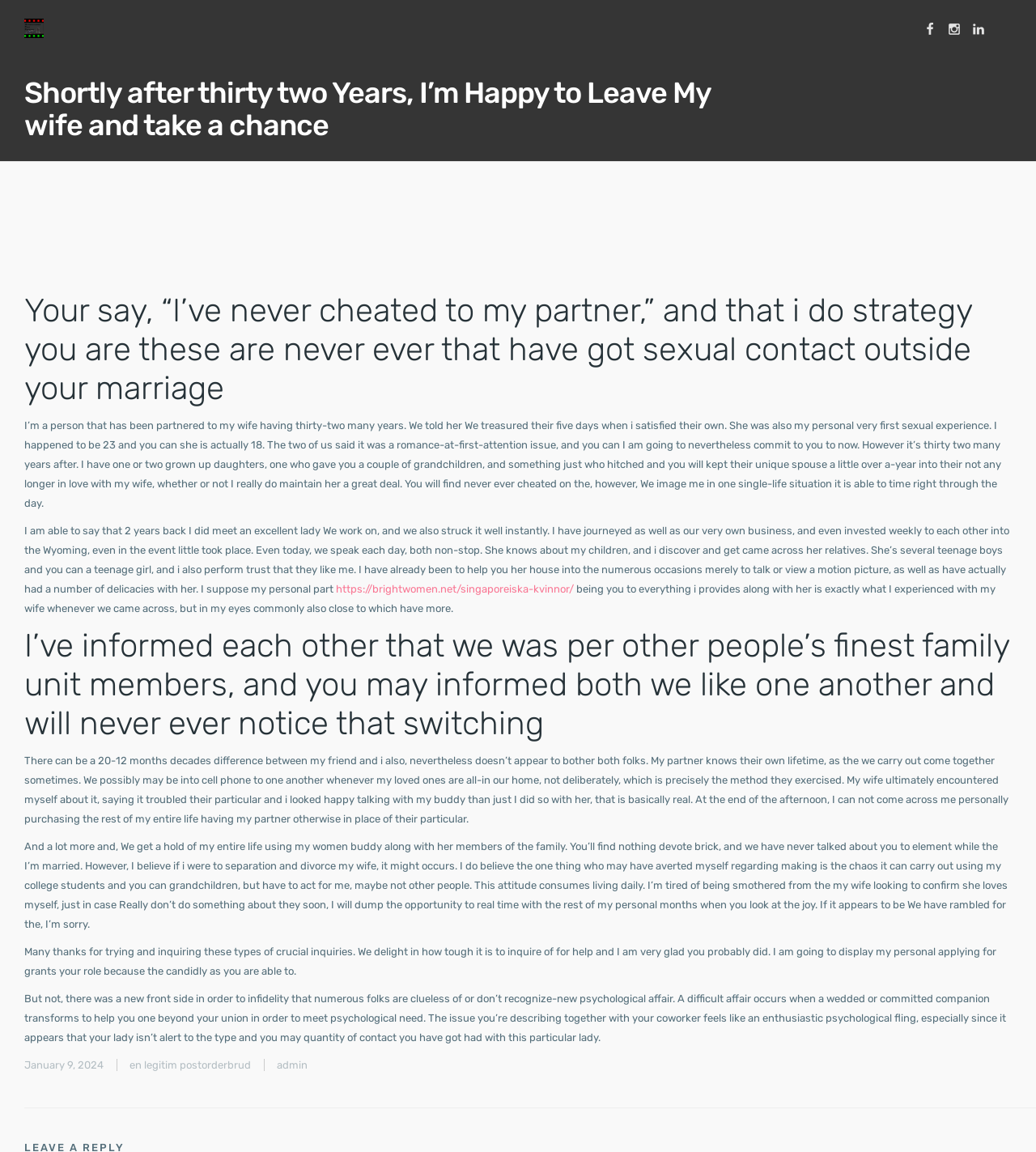Does the author have children?
Please give a detailed and elaborate explanation in response to the question.

The author mentions having two grown-up daughters, one of whom has given them grandchildren, indicating that they have children.